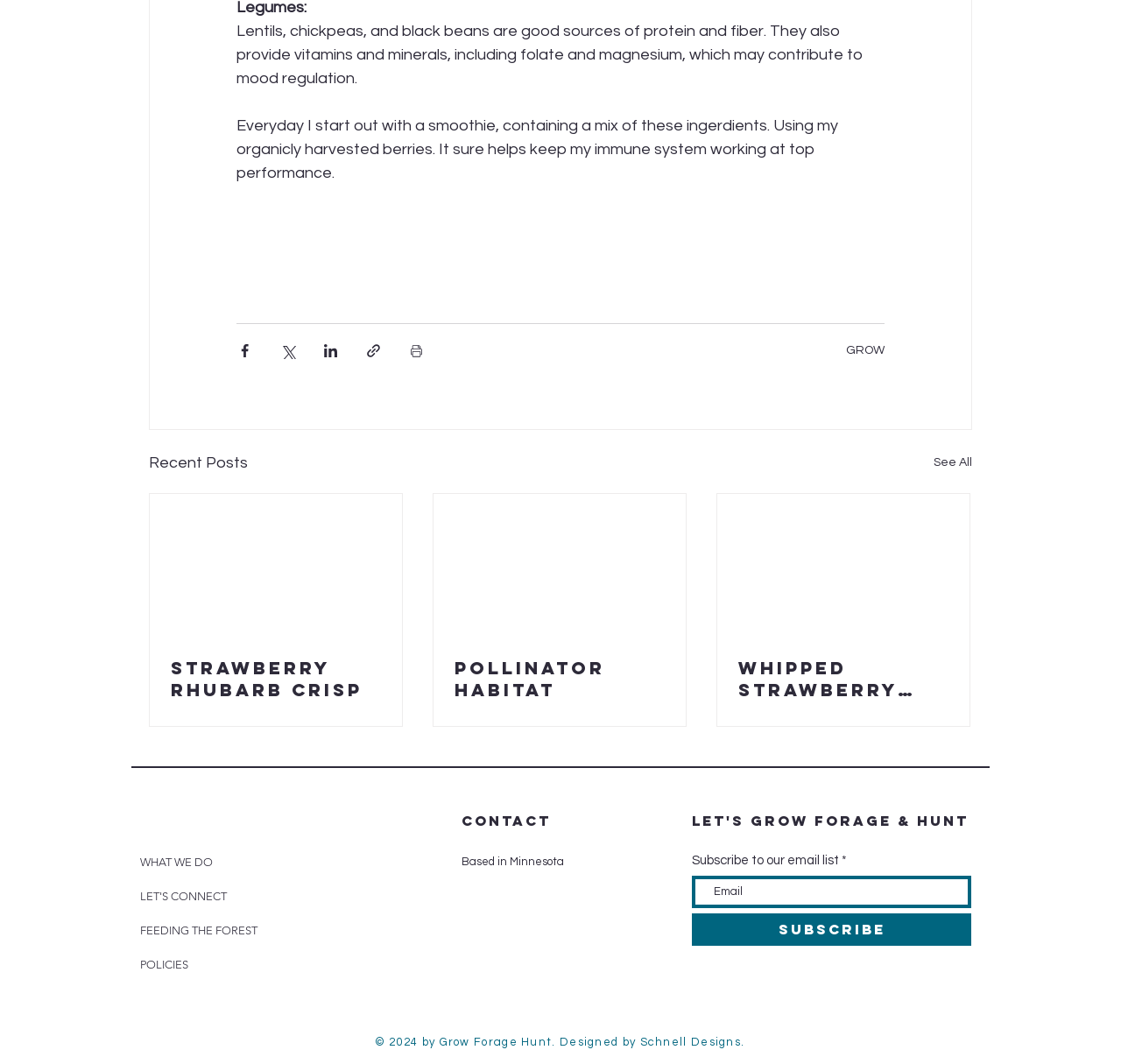How many social media links are in the social bar?
Use the information from the image to give a detailed answer to the question.

In the social bar section, there are two social media links: one for Instagram and one for Facebook.